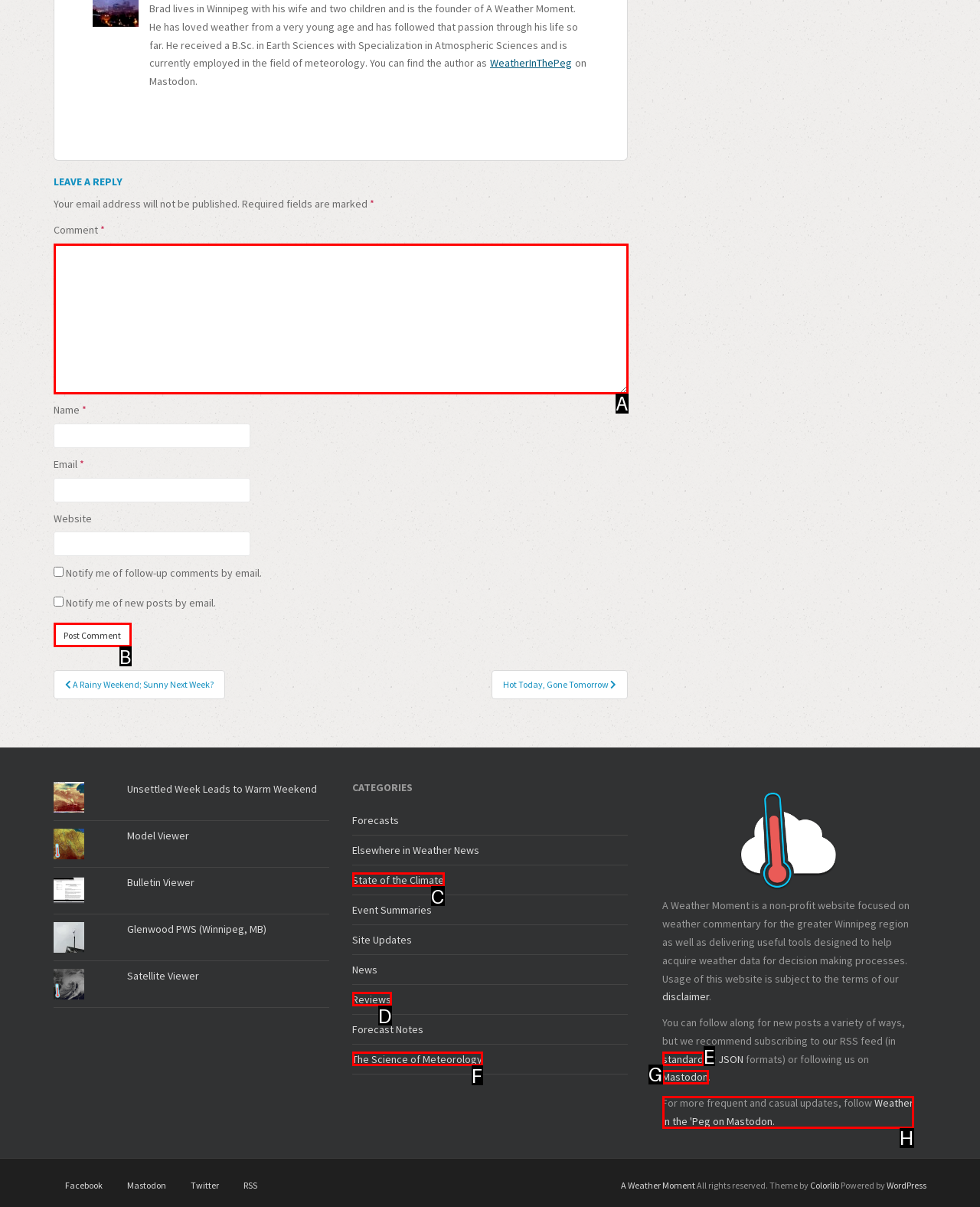Choose the HTML element that matches the description: name="submit" value="Post Comment"
Reply with the letter of the correct option from the given choices.

B